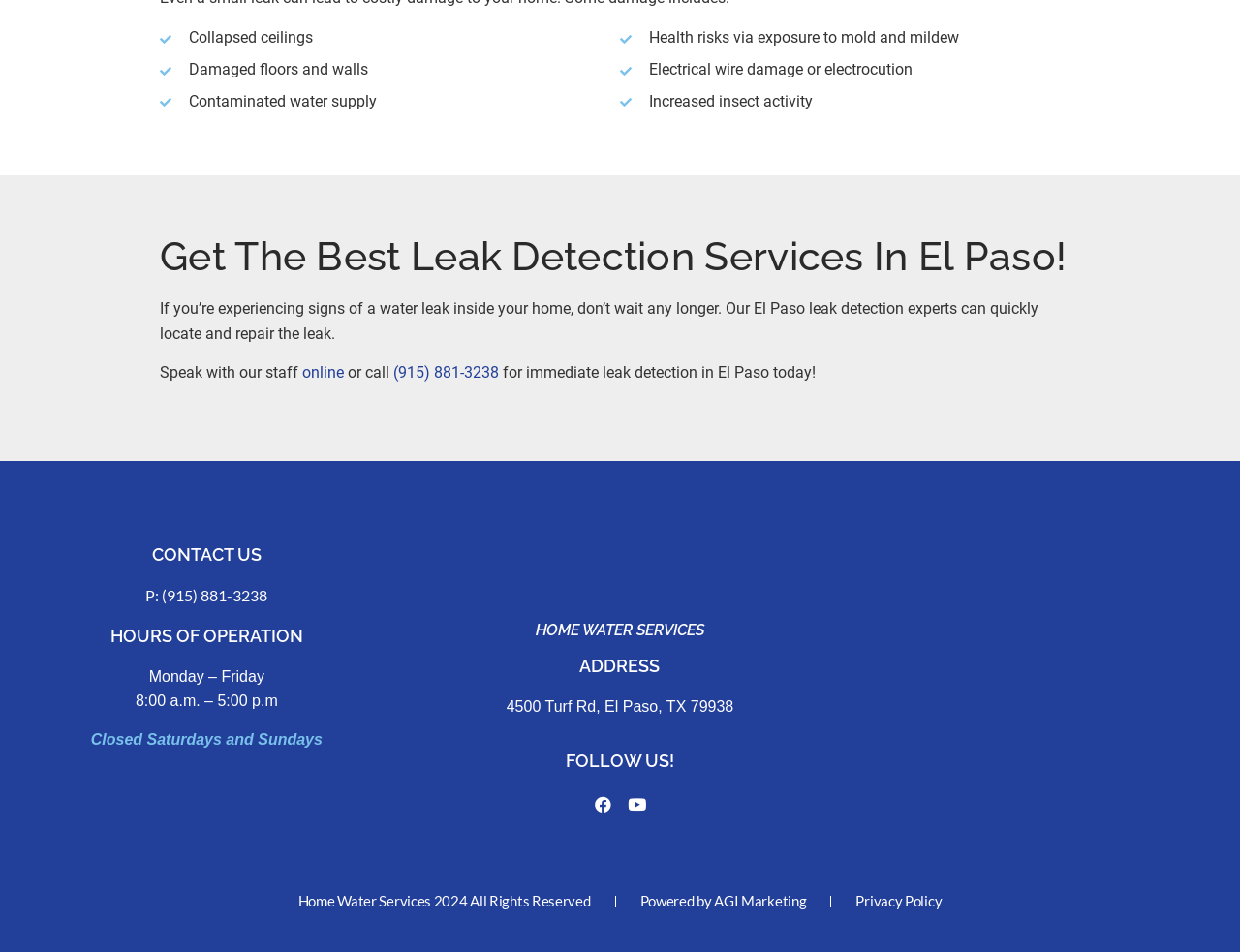Determine the bounding box coordinates of the UI element described below. Use the format (top-left x, top-left y, bottom-right x, bottom-right y) with floating point numbers between 0 and 1: P: (915) 881-3238

[0.0, 0.612, 0.333, 0.638]